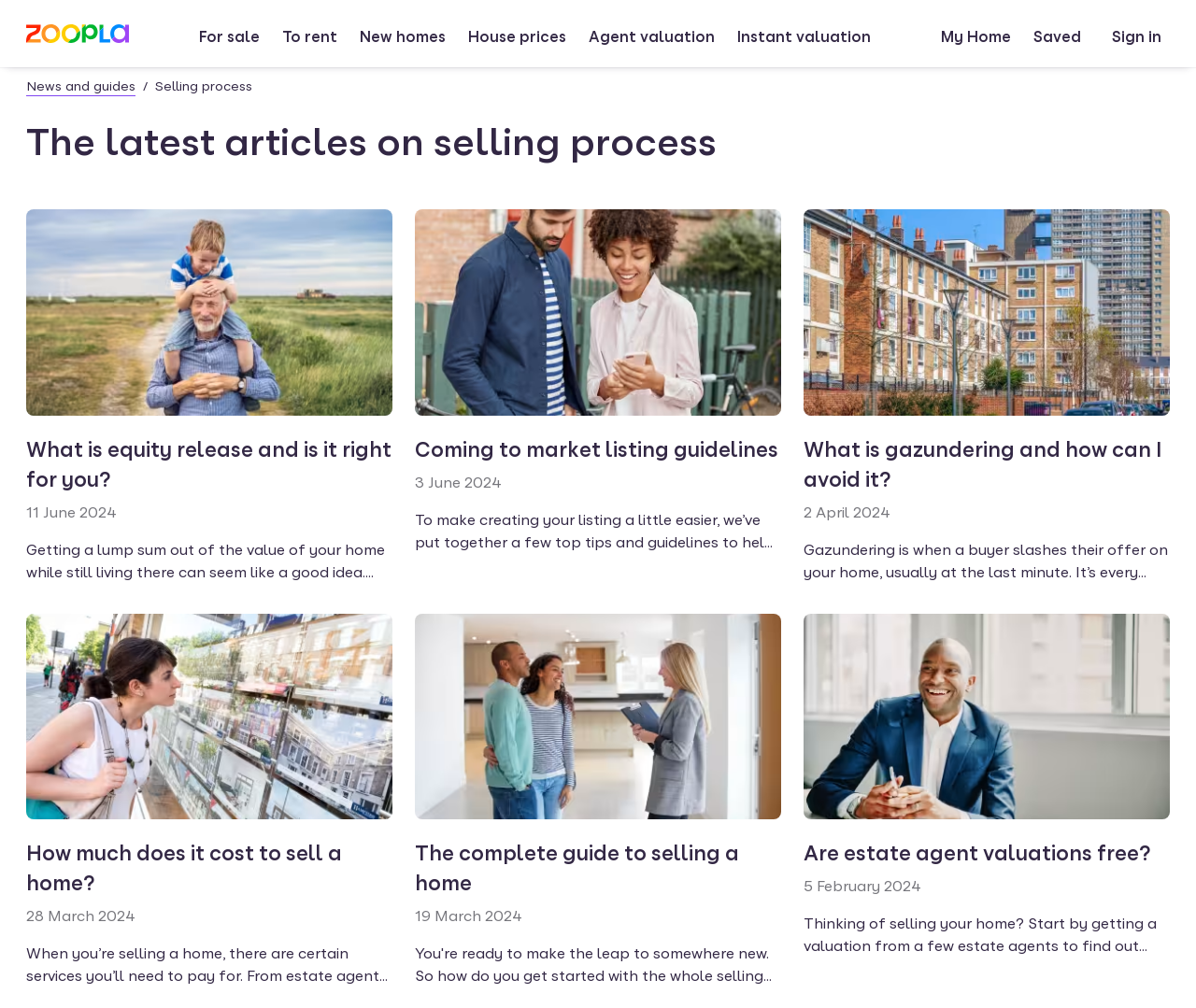Show the bounding box coordinates for the HTML element as described: "Skip to main content".

[0.033, 0.013, 0.191, 0.057]